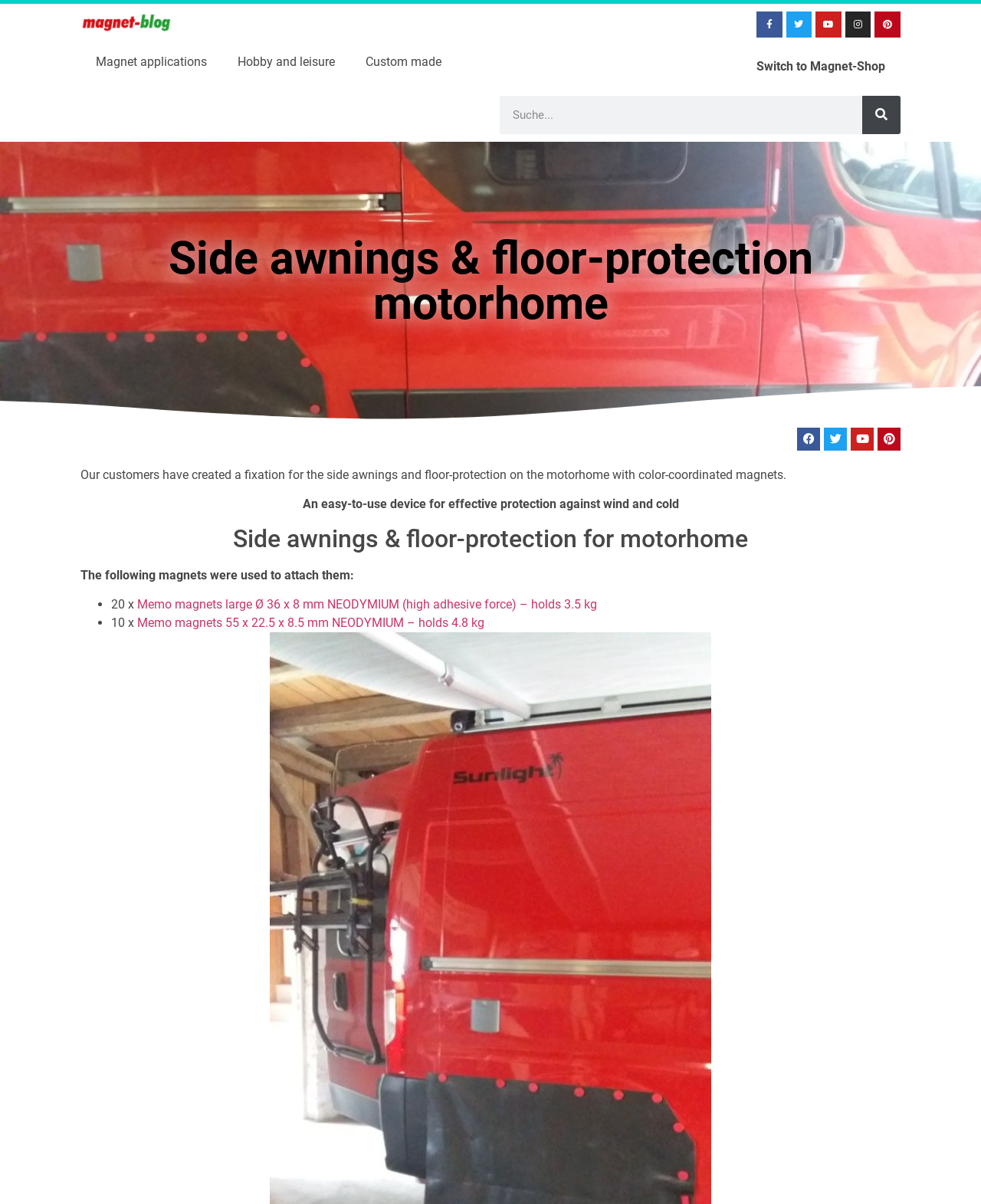How many social media links are available?
Based on the screenshot, give a detailed explanation to answer the question.

The webpage has five social media links: Facebook, Twitter, Youtube, Instagram, and Pinterest, which are represented by their respective icons.